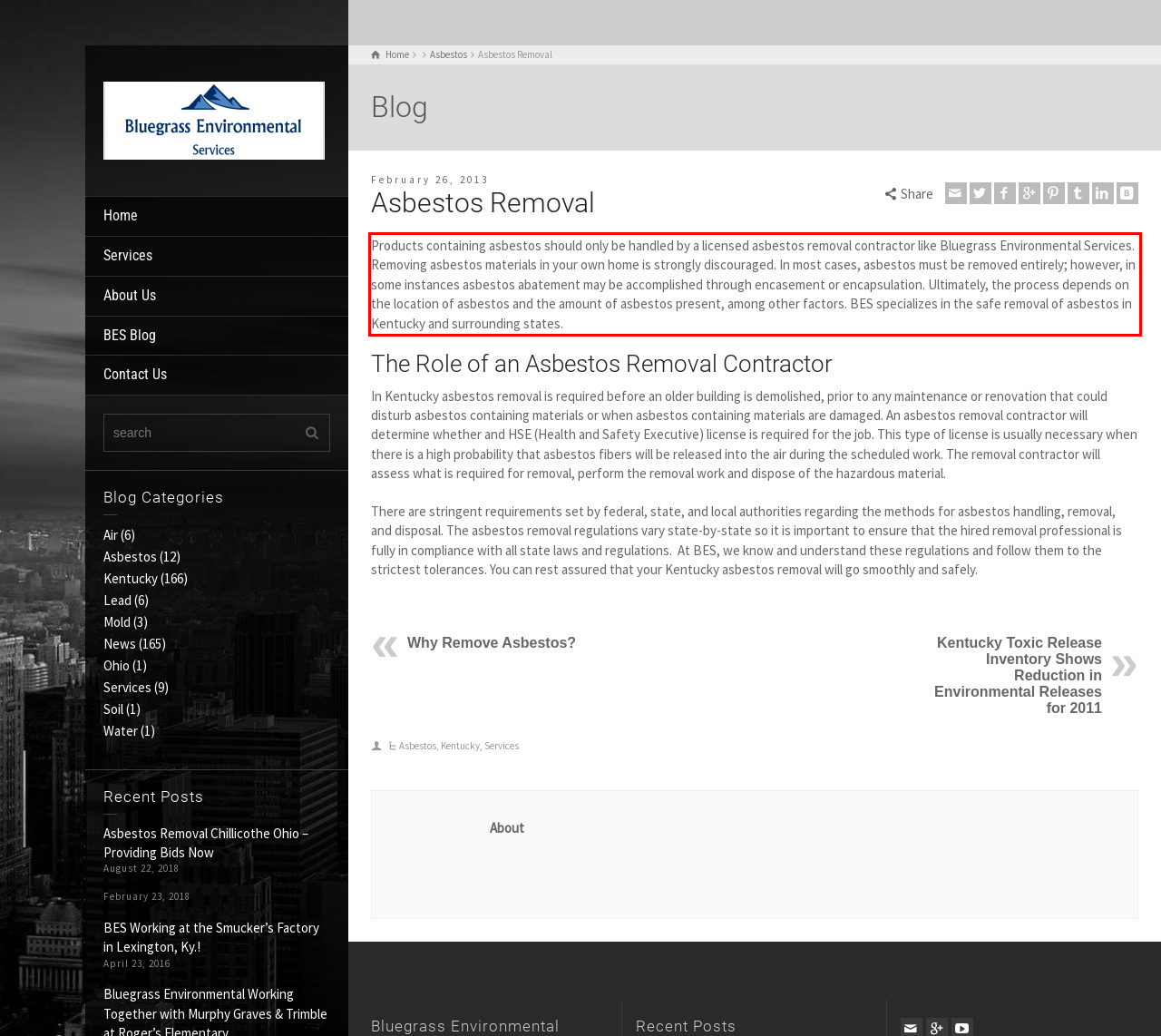The screenshot you have been given contains a UI element surrounded by a red rectangle. Use OCR to read and extract the text inside this red rectangle.

Products containing asbestos should only be handled by a licensed asbestos removal contractor like Bluegrass Environmental Services. Removing asbestos materials in your own home is strongly discouraged. In most cases, asbestos must be removed entirely; however, in some instances asbestos abatement may be accomplished through encasement or encapsulation. Ultimately, the process depends on the location of asbestos and the amount of asbestos present, among other factors. BES specializes in the safe removal of asbestos in Kentucky and surrounding states.